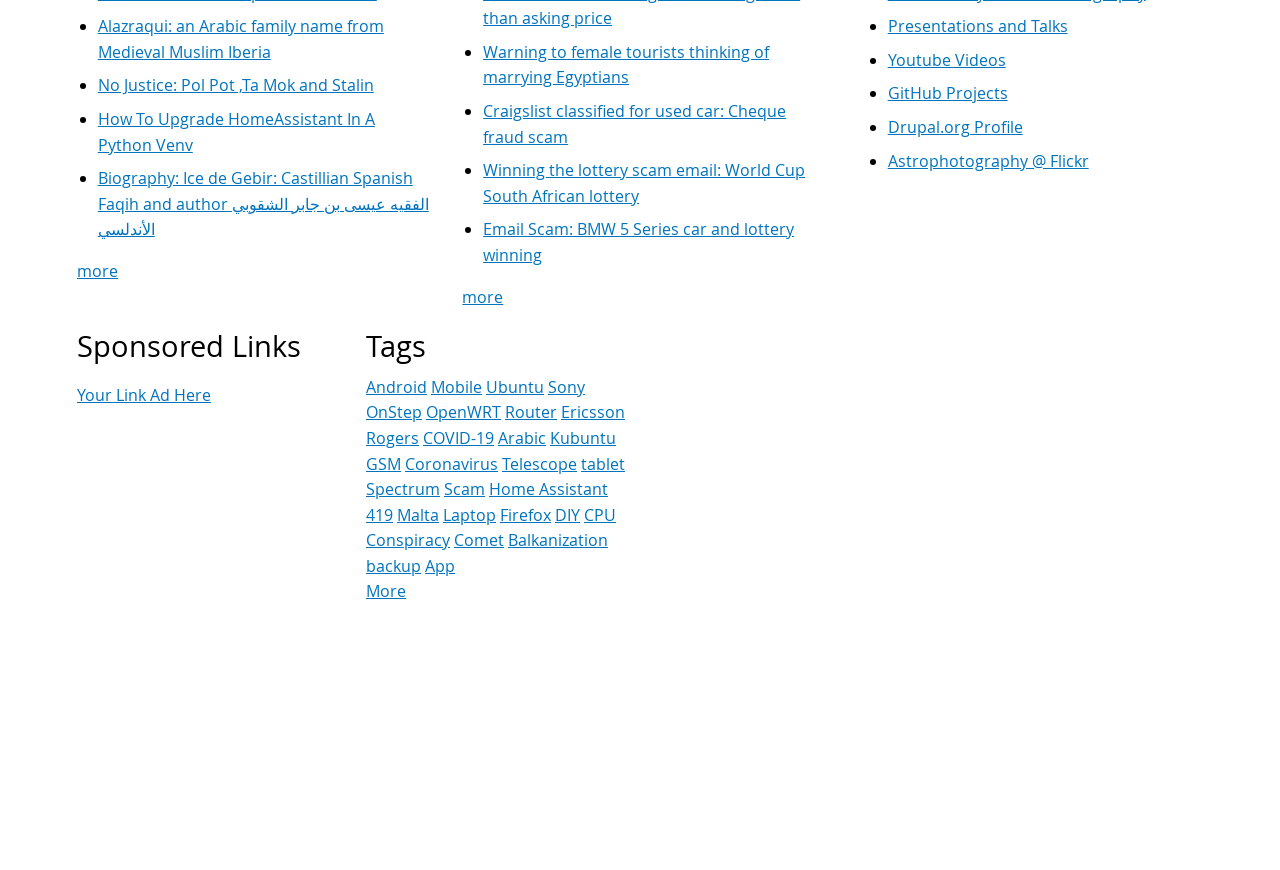Please locate the bounding box coordinates of the element that should be clicked to achieve the given instruction: "View more links".

[0.06, 0.299, 0.092, 0.324]